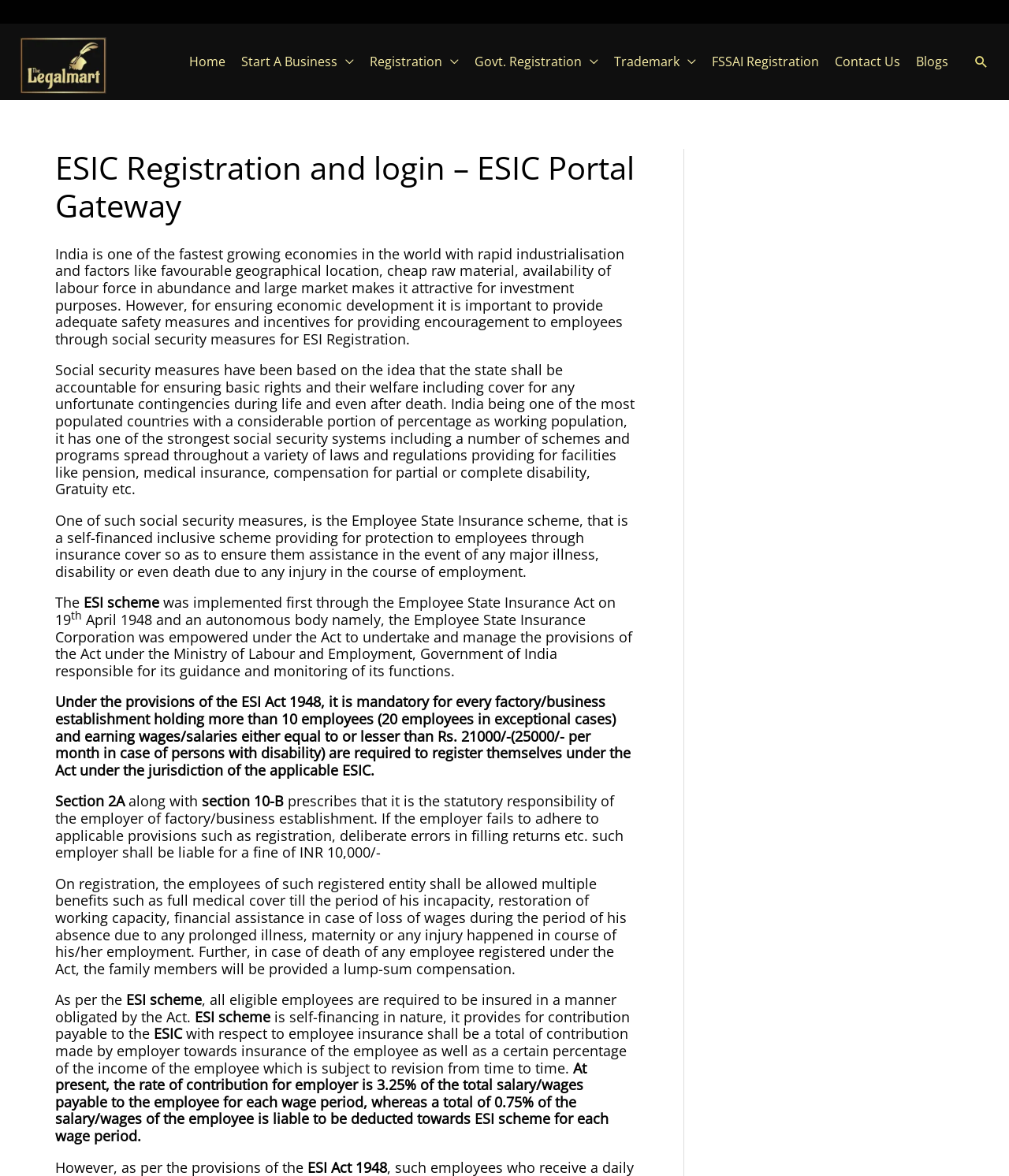Determine the bounding box coordinates of the clickable region to follow the instruction: "Click on the 'Start A Business' link".

[0.231, 0.036, 0.359, 0.069]